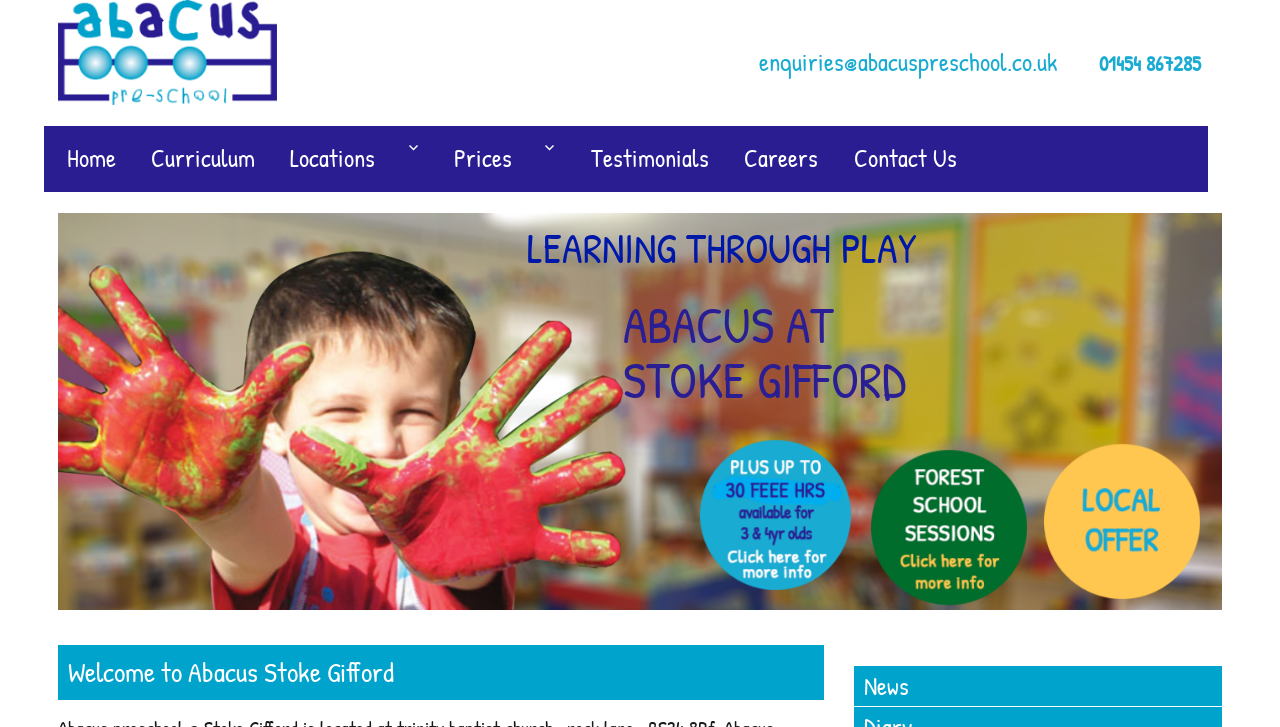What is the primary menu item that comes after 'Home'?
Can you offer a detailed and complete answer to this question?

The primary menu can be found in the top-center of the webpage, where it lists several menu items. The first item is 'Home', and the second item is 'Curriculum', which can be determined by examining the bounding box coordinates of the menu items.